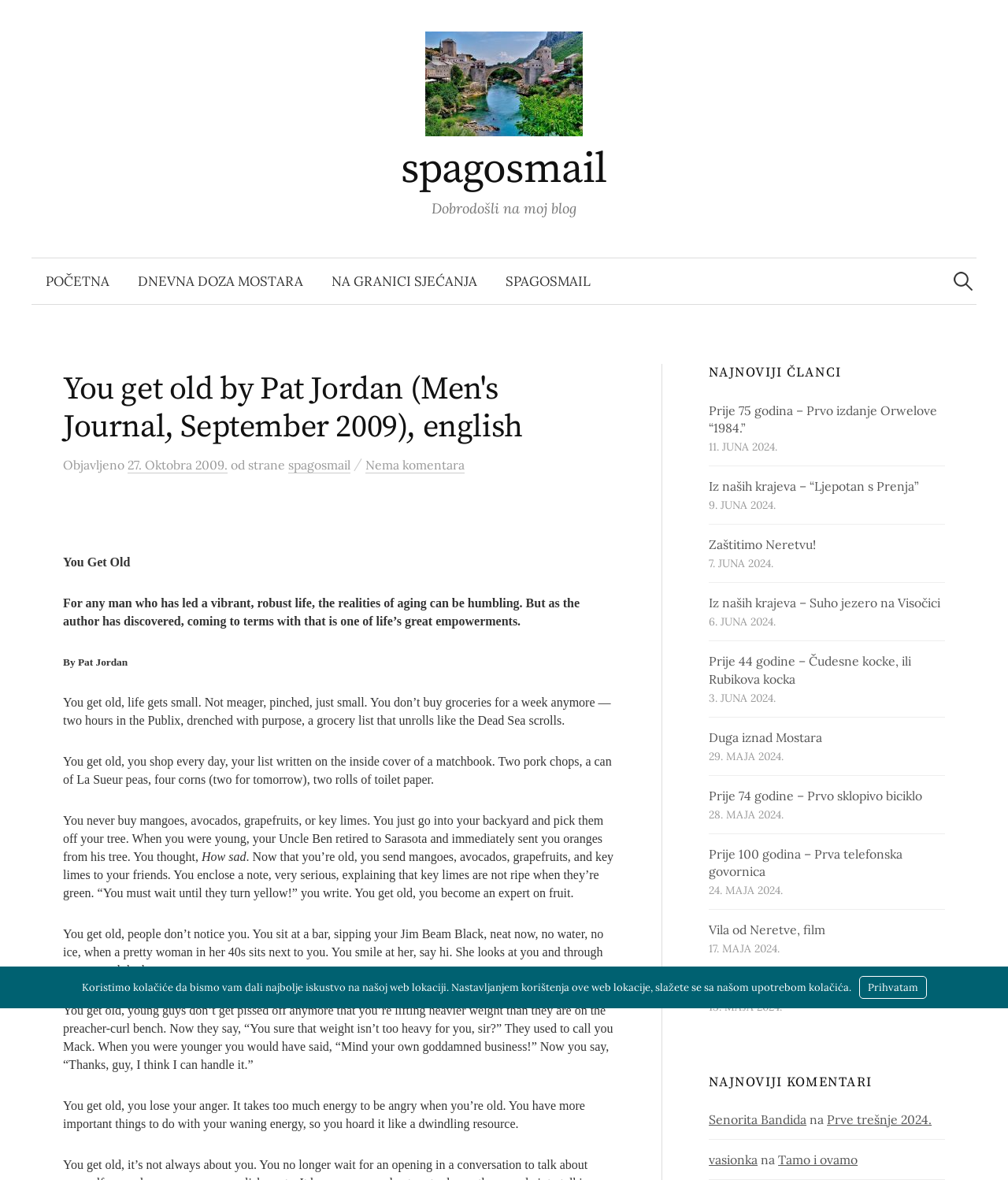What is the language of the blog?
Provide a comprehensive and detailed answer to the question.

I inferred this from the meta description 'You get old by Pat Jordan (Men's Journal, September 2009), english – spagosmail' and the presence of English text throughout the webpage.